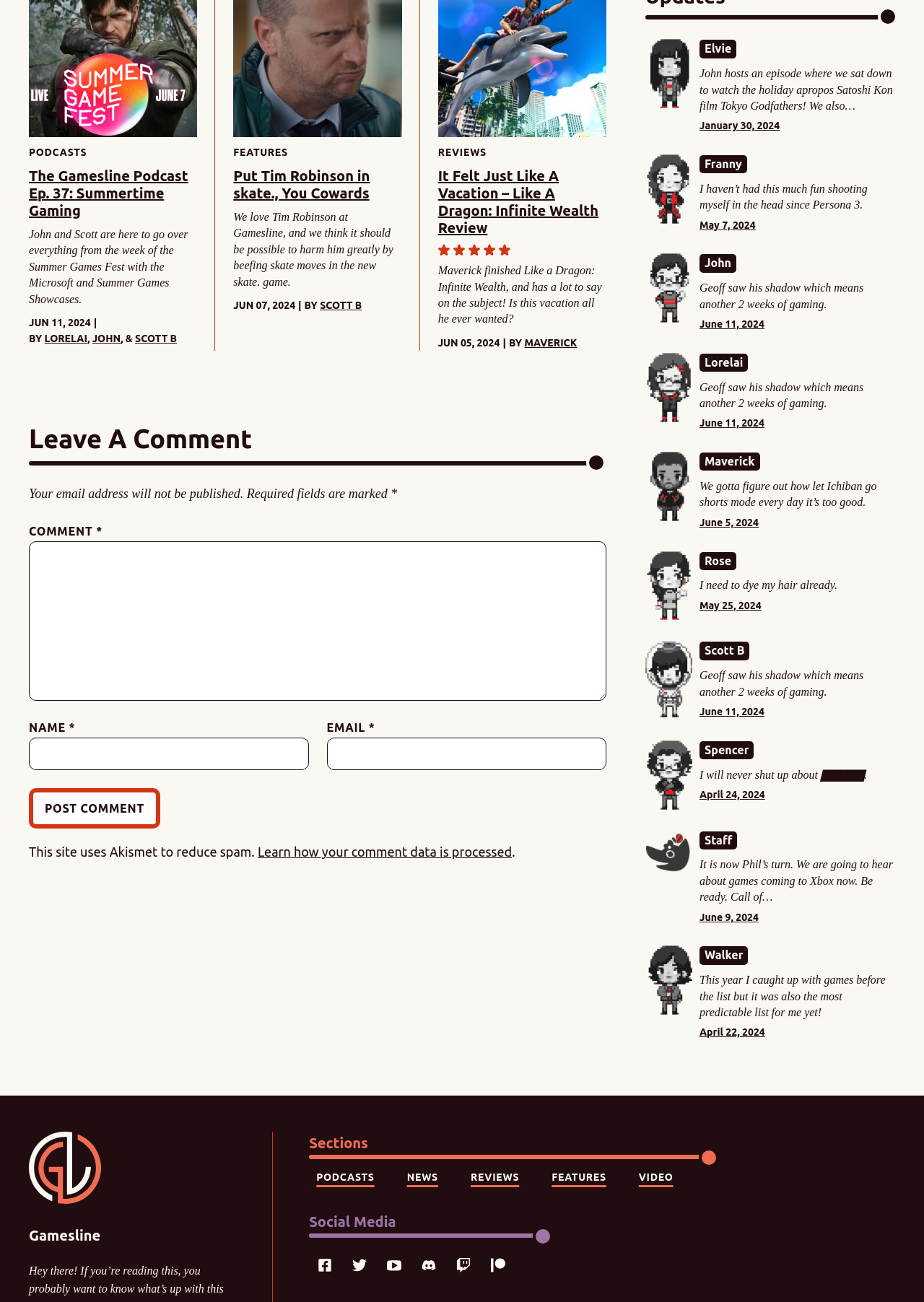Show the bounding box coordinates for the HTML element as described: "Hispanic Heritage Month".

None